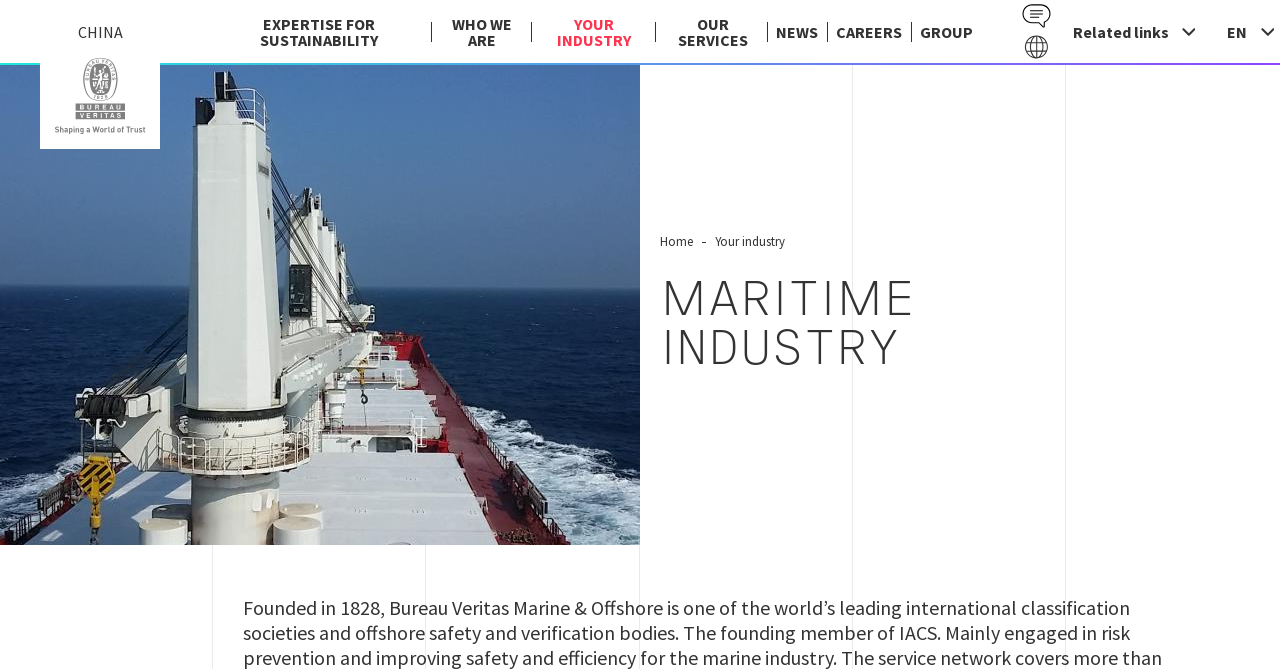Identify the bounding box coordinates of the area that should be clicked in order to complete the given instruction: "Click China". The bounding box coordinates should be four float numbers between 0 and 1, i.e., [left, top, right, bottom].

[0.031, 0.064, 0.125, 0.223]